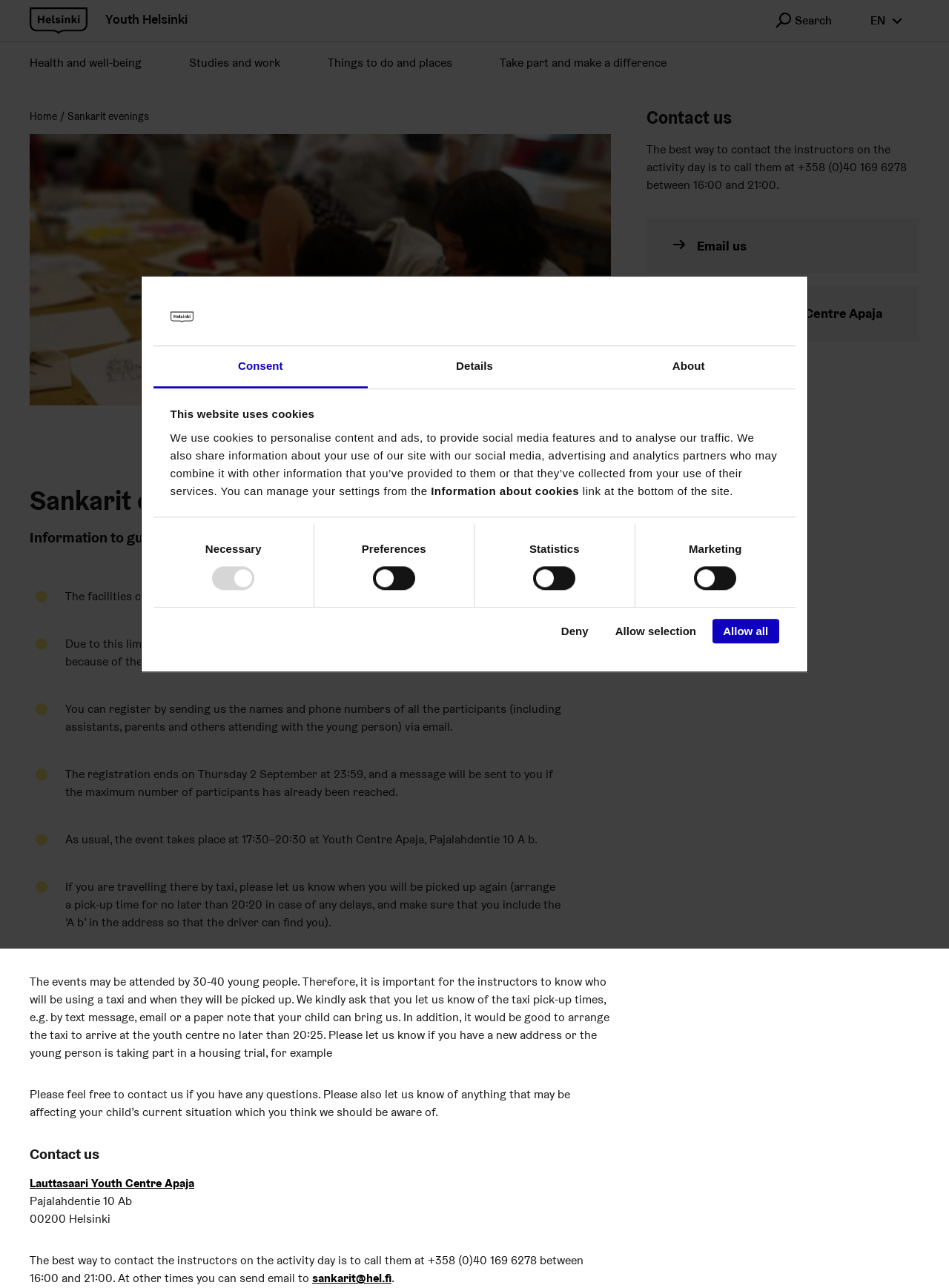Please identify the bounding box coordinates of the element that needs to be clicked to perform the following instruction: "Subscribe to PREVIEWSworld on YouTube".

None